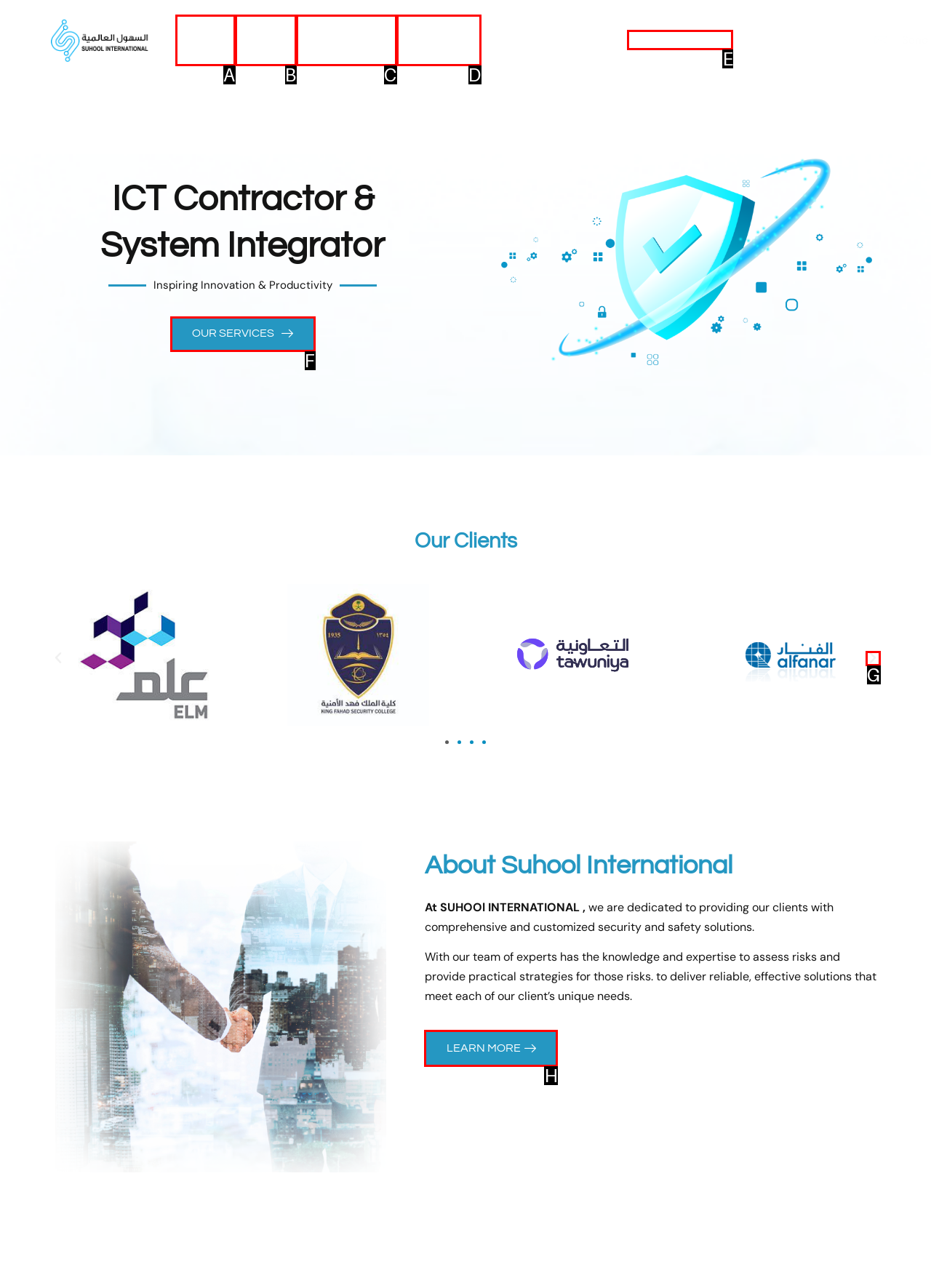Show which HTML element I need to click to perform this task: Click the 'LEARN MORE' link Answer with the letter of the correct choice.

H